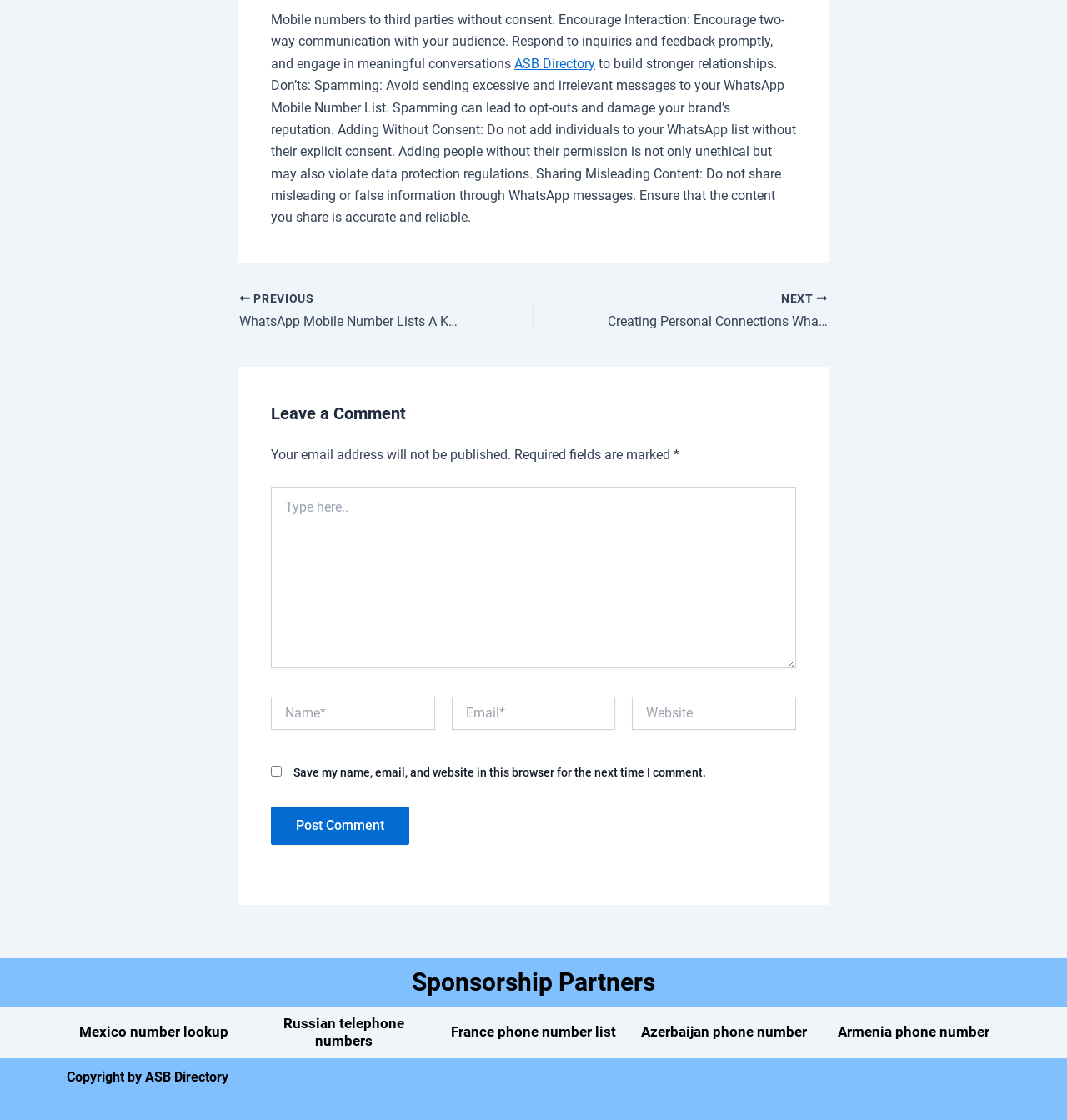What is the purpose of the 'Save my name, email, and website' checkbox?
Please answer the question with a single word or phrase, referencing the image.

Save for next time